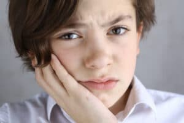Offer a meticulous description of the image.

A young boy is depicted with a worried expression, holding his face in discomfort, possibly indicating a toothache or tooth sensitivity. He has medium-length brown hair and is dressed in a white shirt. The image resonates with themes of dental health and the concerns children face regarding oral hygiene, particularly in relation to candy consumption. This visual serves as a reminder of the negative impact certain sweets may have on dental health and underscores the importance of good dietary practices and preventive care for maintaining healthy teeth in children.